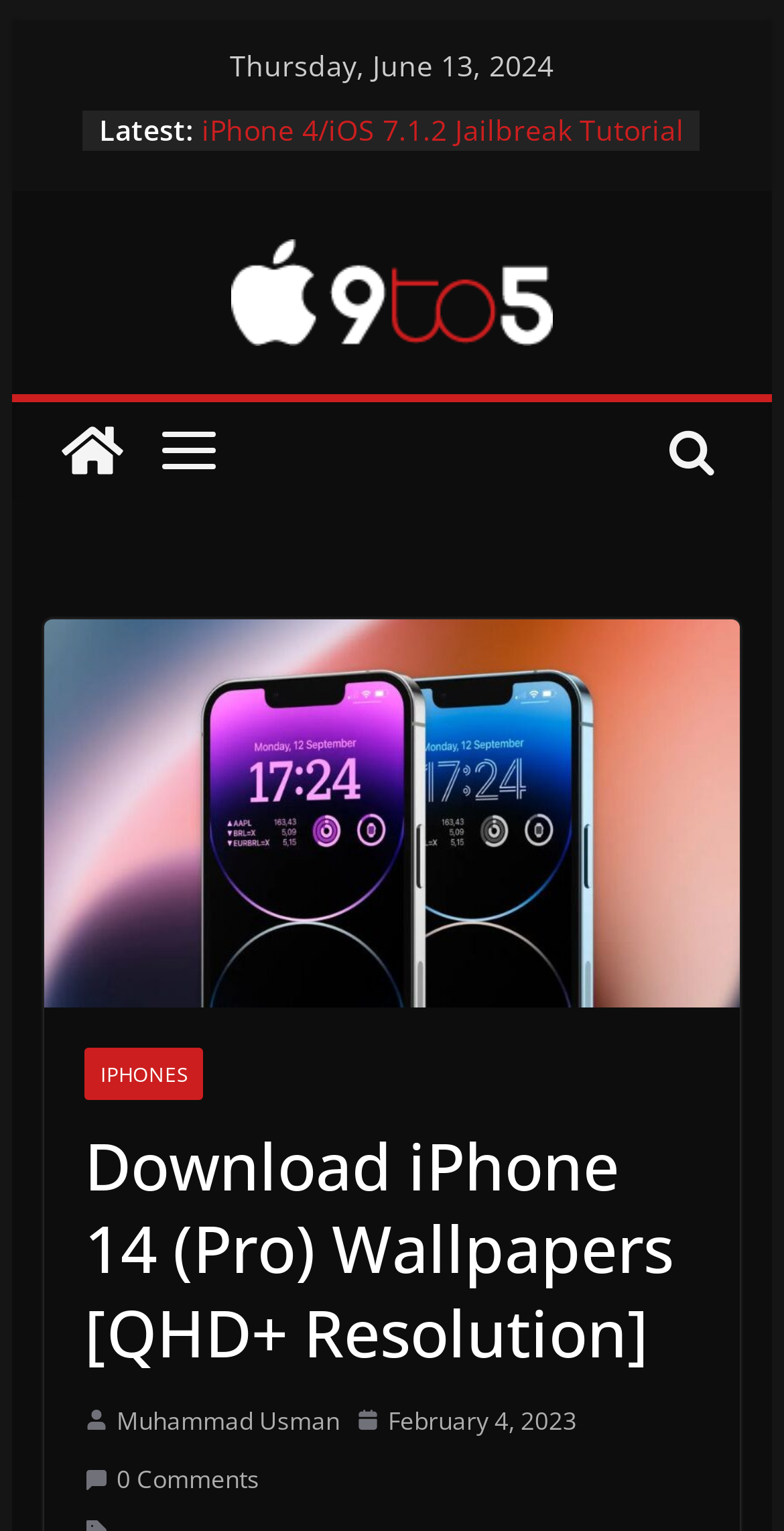Find the coordinates for the bounding box of the element with this description: "Daddy Got Custody".

None